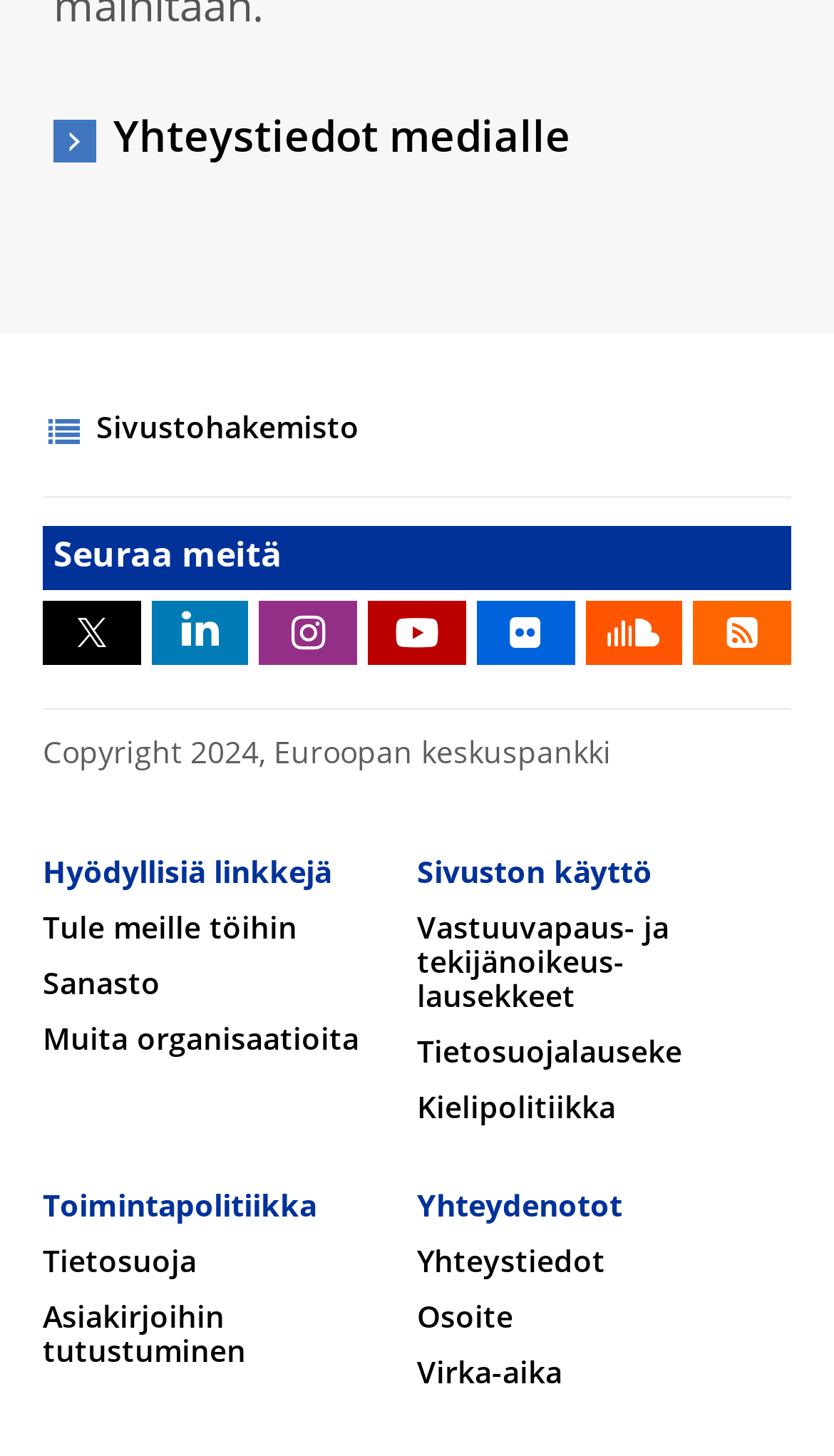Highlight the bounding box coordinates of the element you need to click to perform the following instruction: "Access useful links."

[0.051, 0.59, 0.397, 0.61]